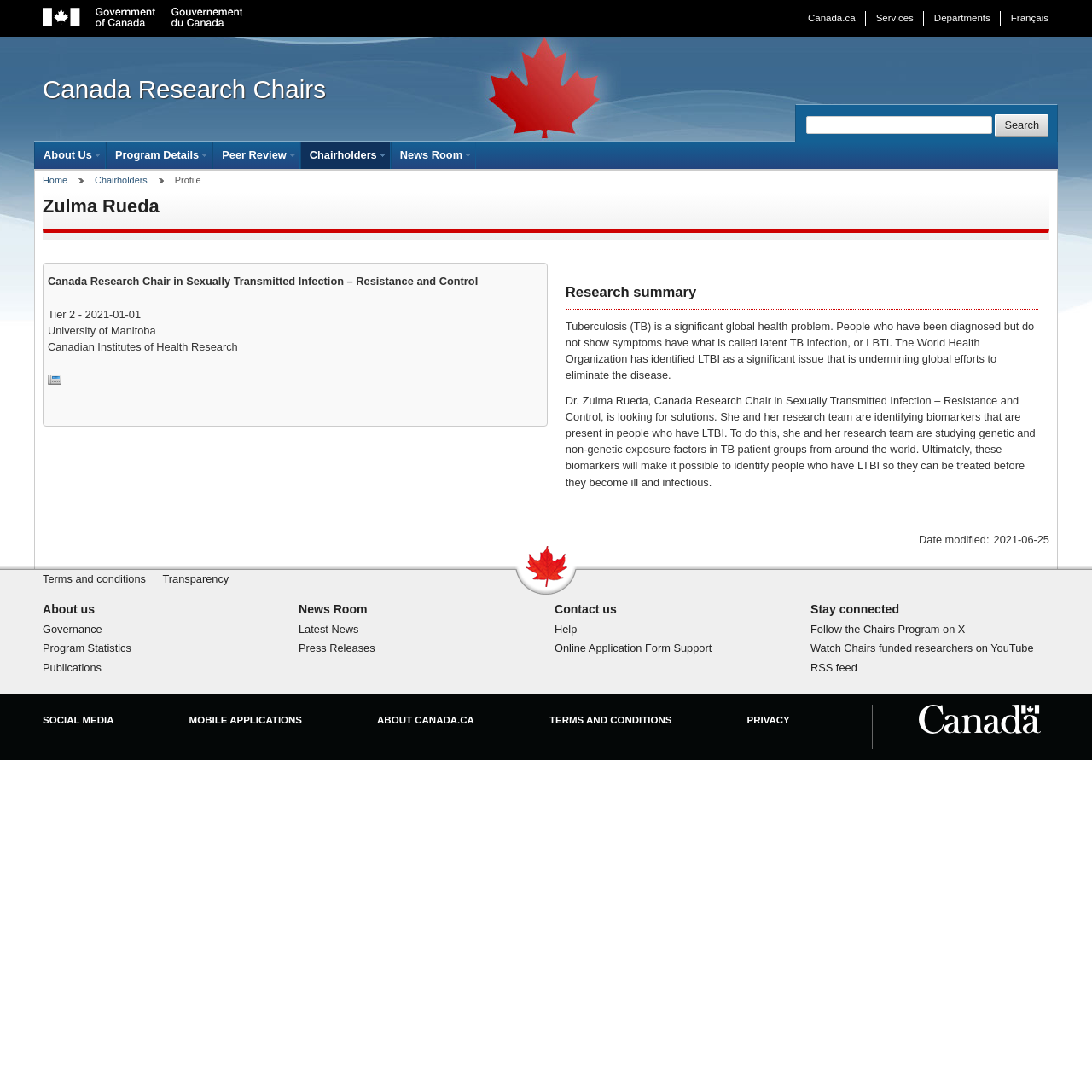What is the funding agency of Dr. Zulma Rueda's research?
Use the screenshot to answer the question with a single word or phrase.

Canadian Institutes of Health Research